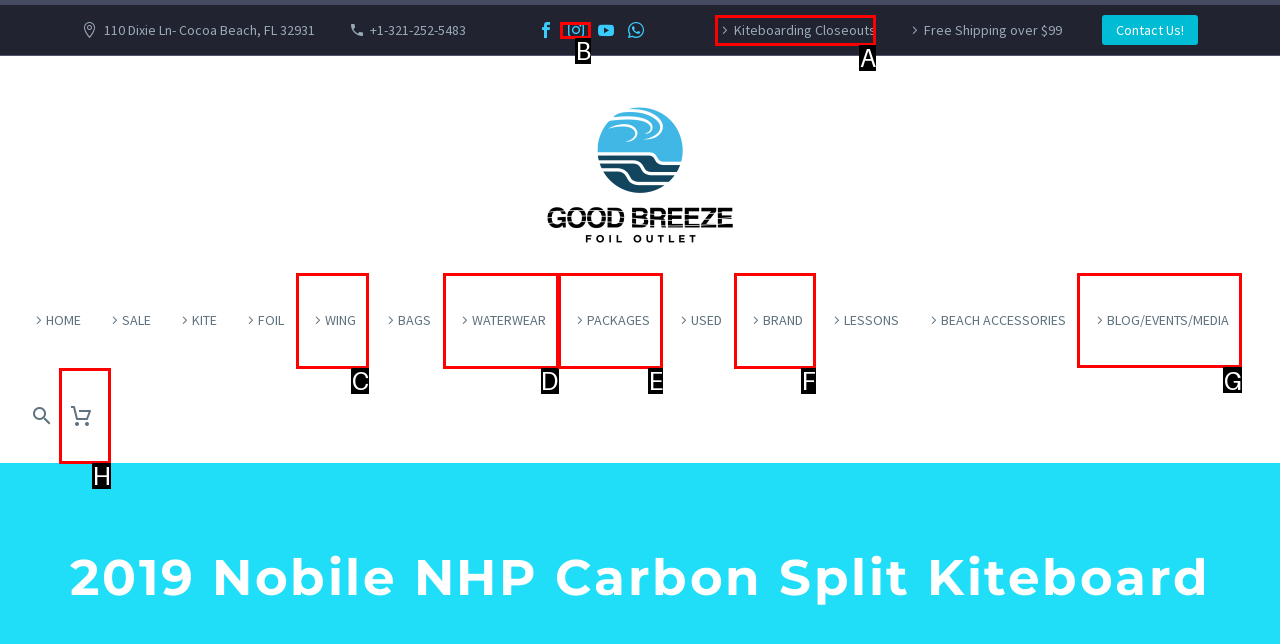Identify the correct HTML element to click for the task: Read the blog. Provide the letter of your choice.

G